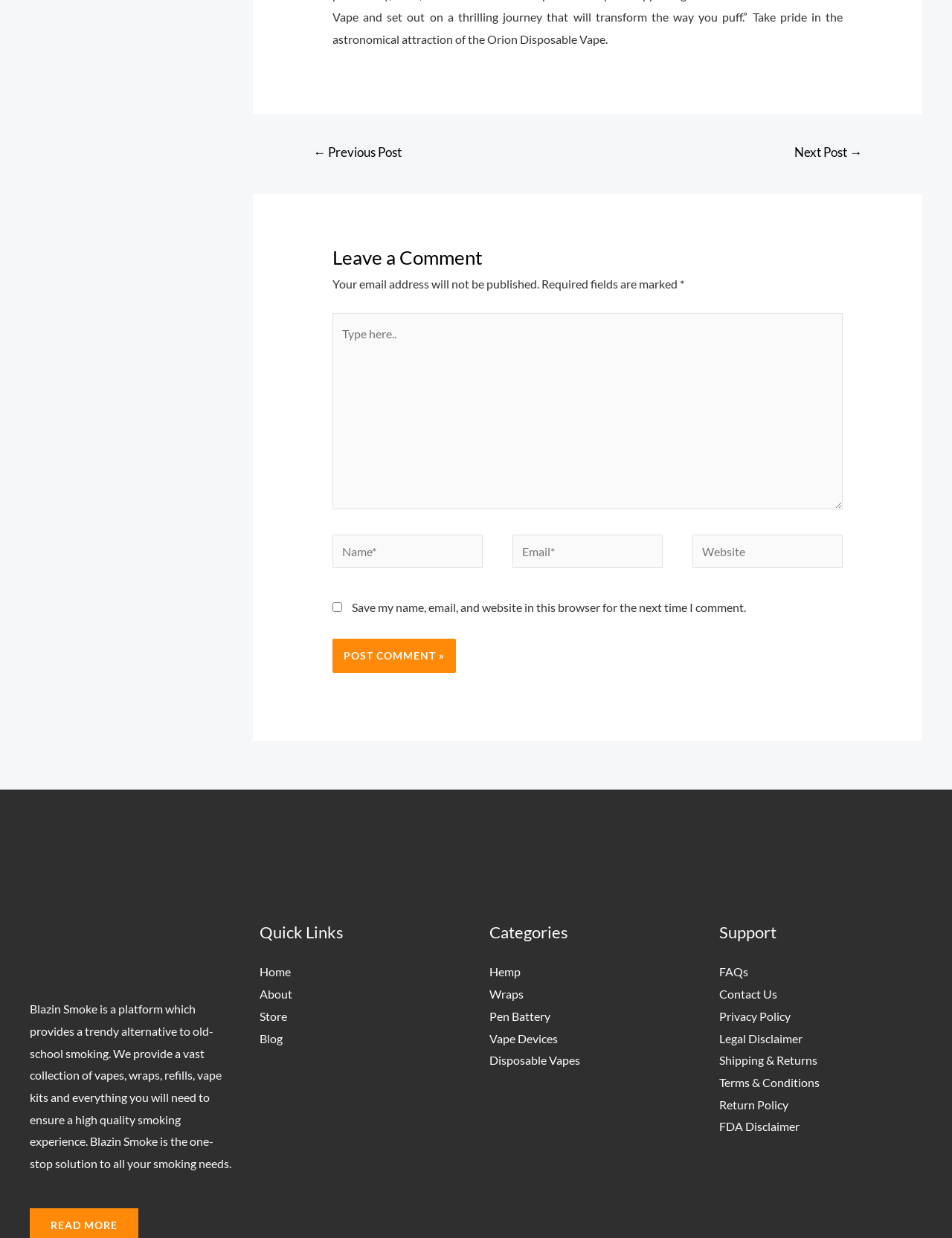Please identify the bounding box coordinates for the region that you need to click to follow this instruction: "Post Comment".

[0.349, 0.516, 0.479, 0.544]